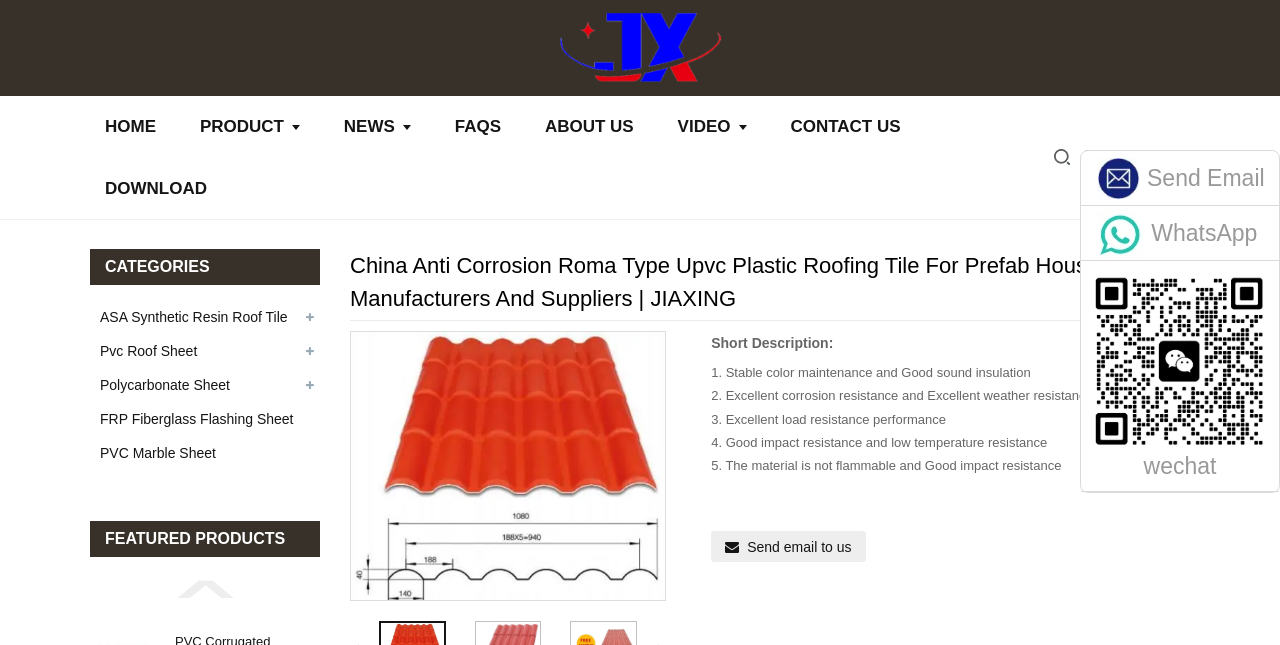From the given element description: "Pvc Roof Sheet", find the bounding box for the UI element. Provide the coordinates as four float numbers between 0 and 1, in the order [left, top, right, bottom].

[0.078, 0.517, 0.235, 0.57]